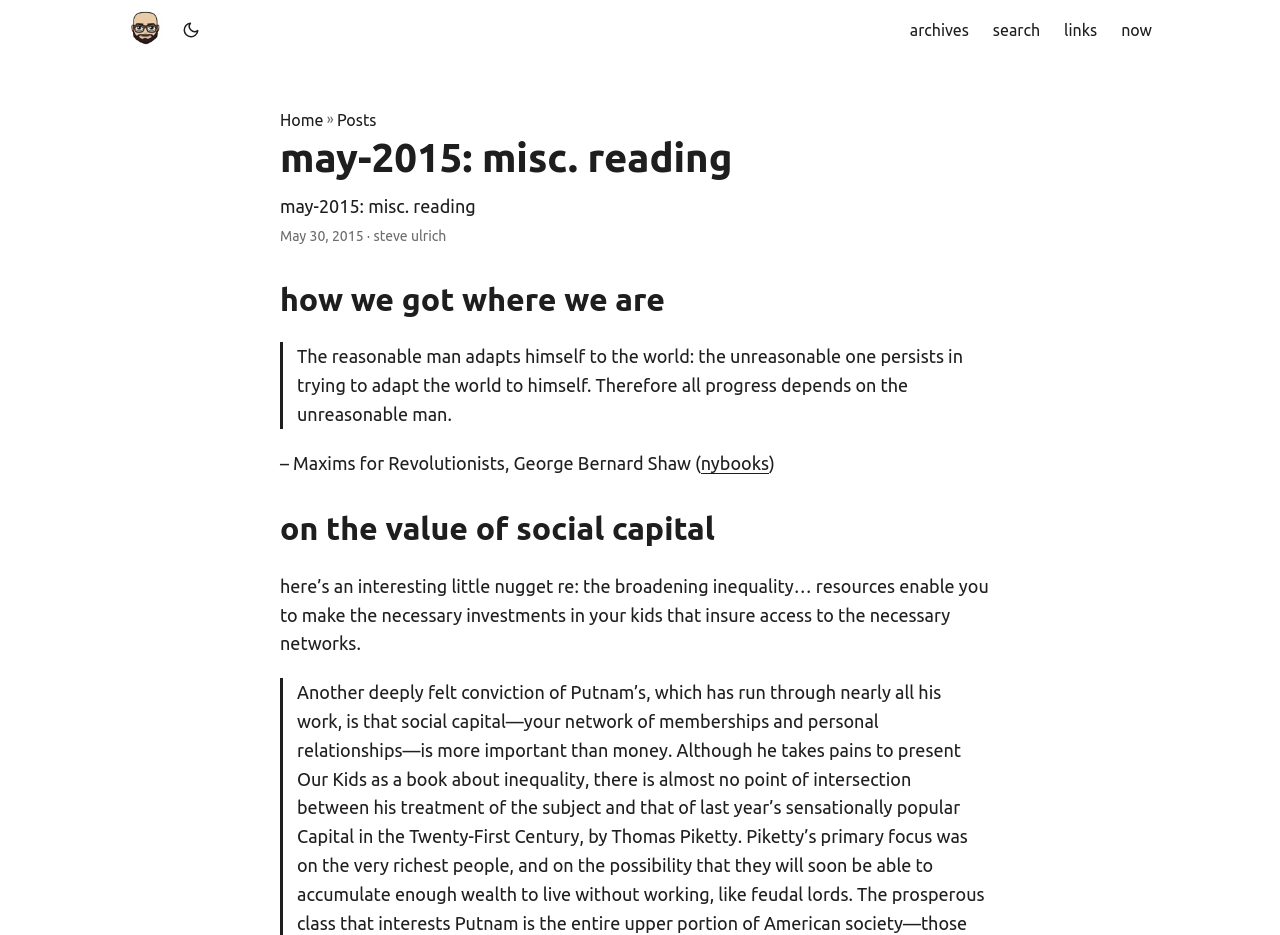Utilize the information from the image to answer the question in detail:
What is the date of the post?

The date of the post is mentioned below the heading 'may-2015: misc. reading' and it is 'May 30, 2015'.